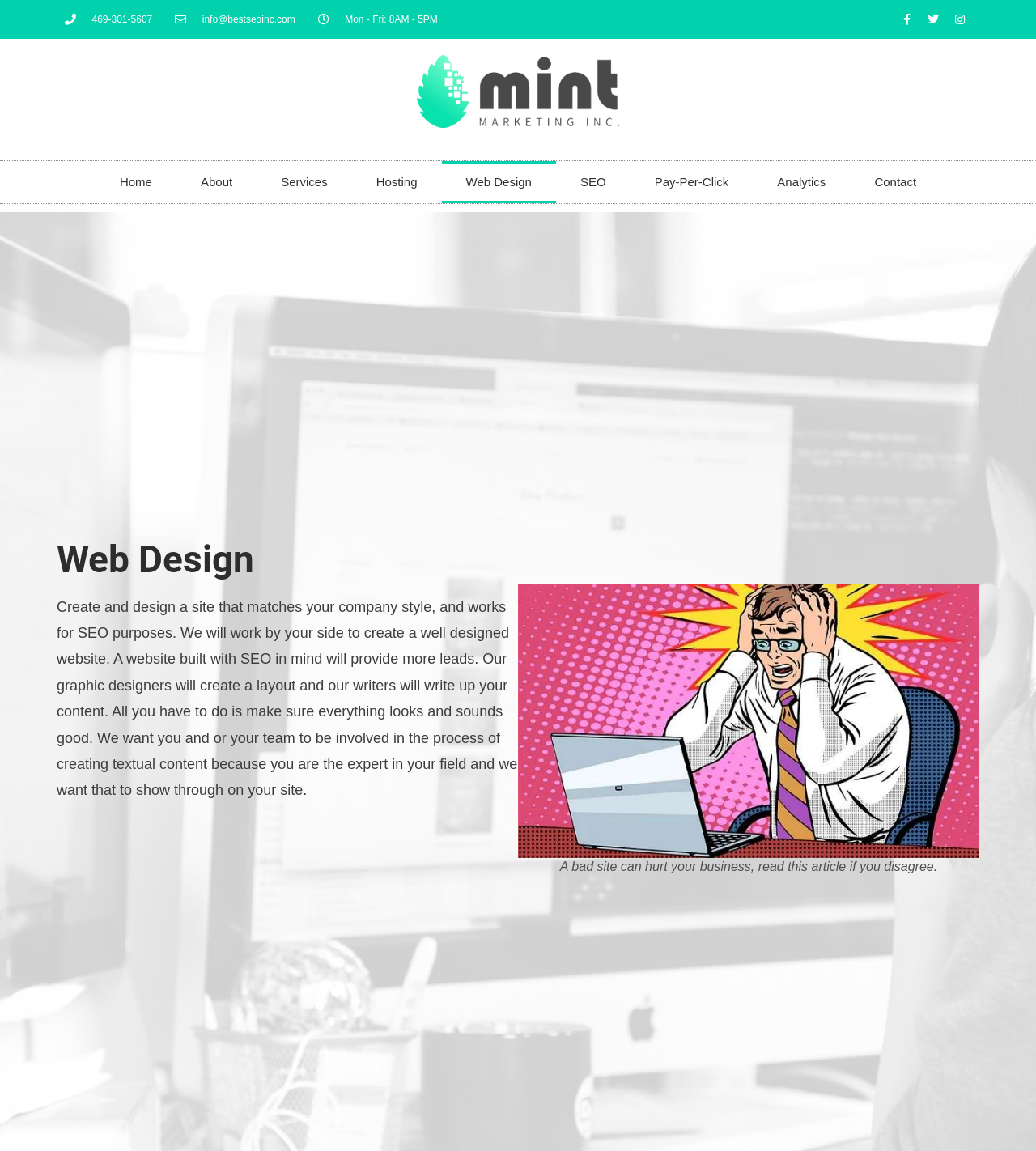Provide a brief response in the form of a single word or phrase:
How many social media links are there?

3